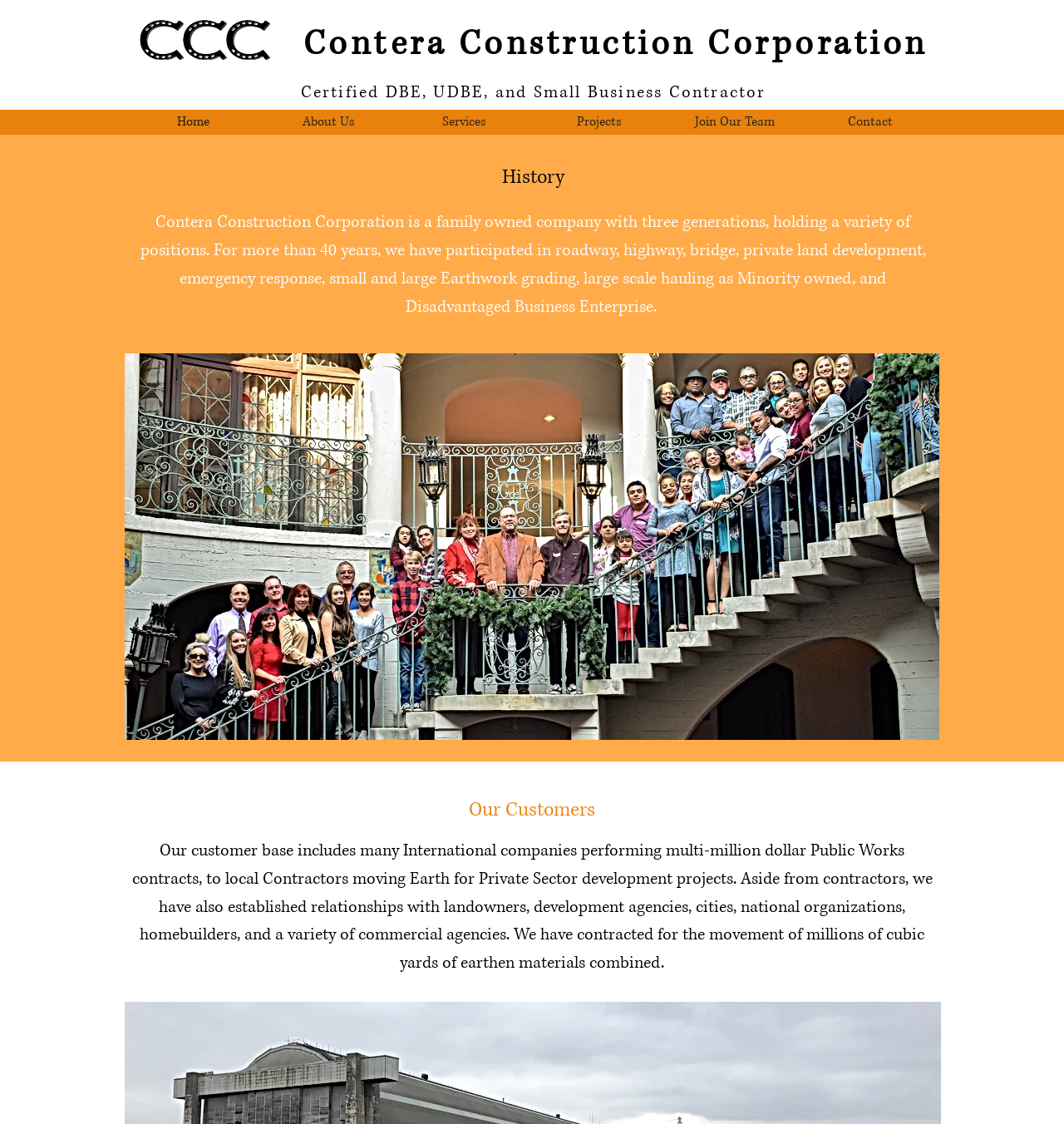Extract the bounding box coordinates of the UI element described: "About Us". Provide the coordinates in the format [left, top, right, bottom] with values ranging from 0 to 1.

[0.245, 0.098, 0.372, 0.12]